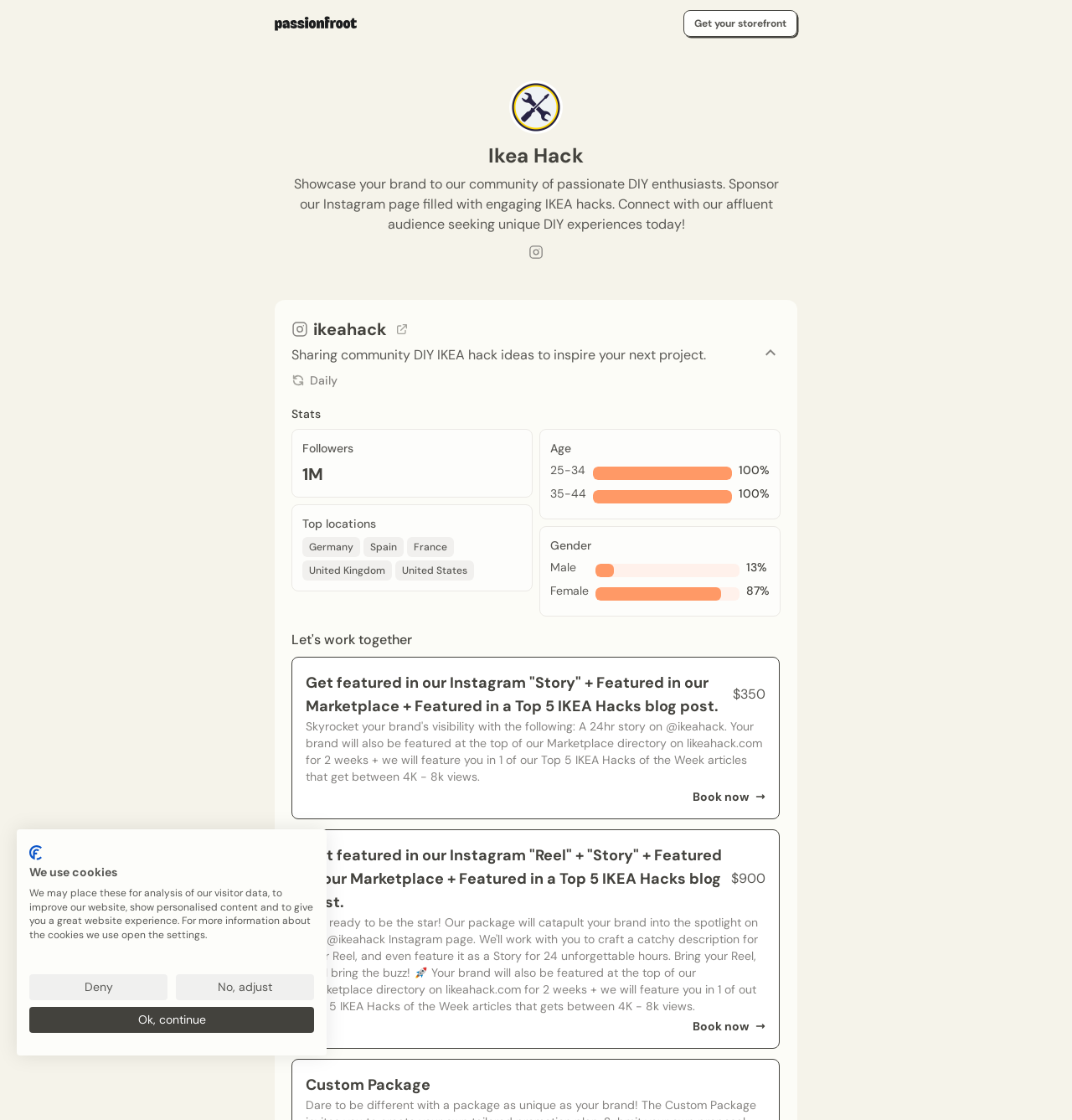Please specify the bounding box coordinates for the clickable region that will help you carry out the instruction: "Book now".

[0.646, 0.705, 0.698, 0.718]